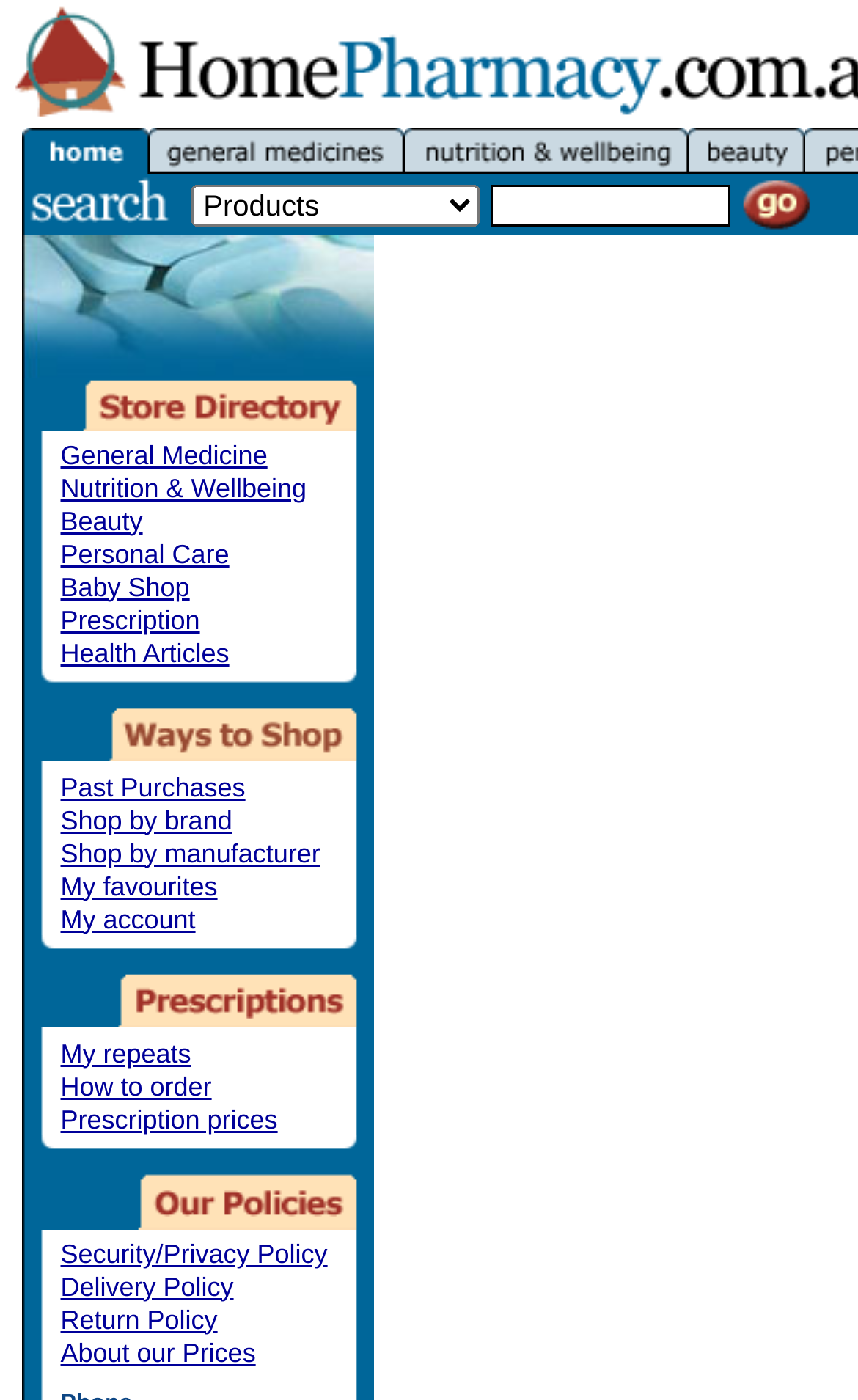Provide your answer to the question using just one word or phrase: How many links are available in the navigation menu?

5